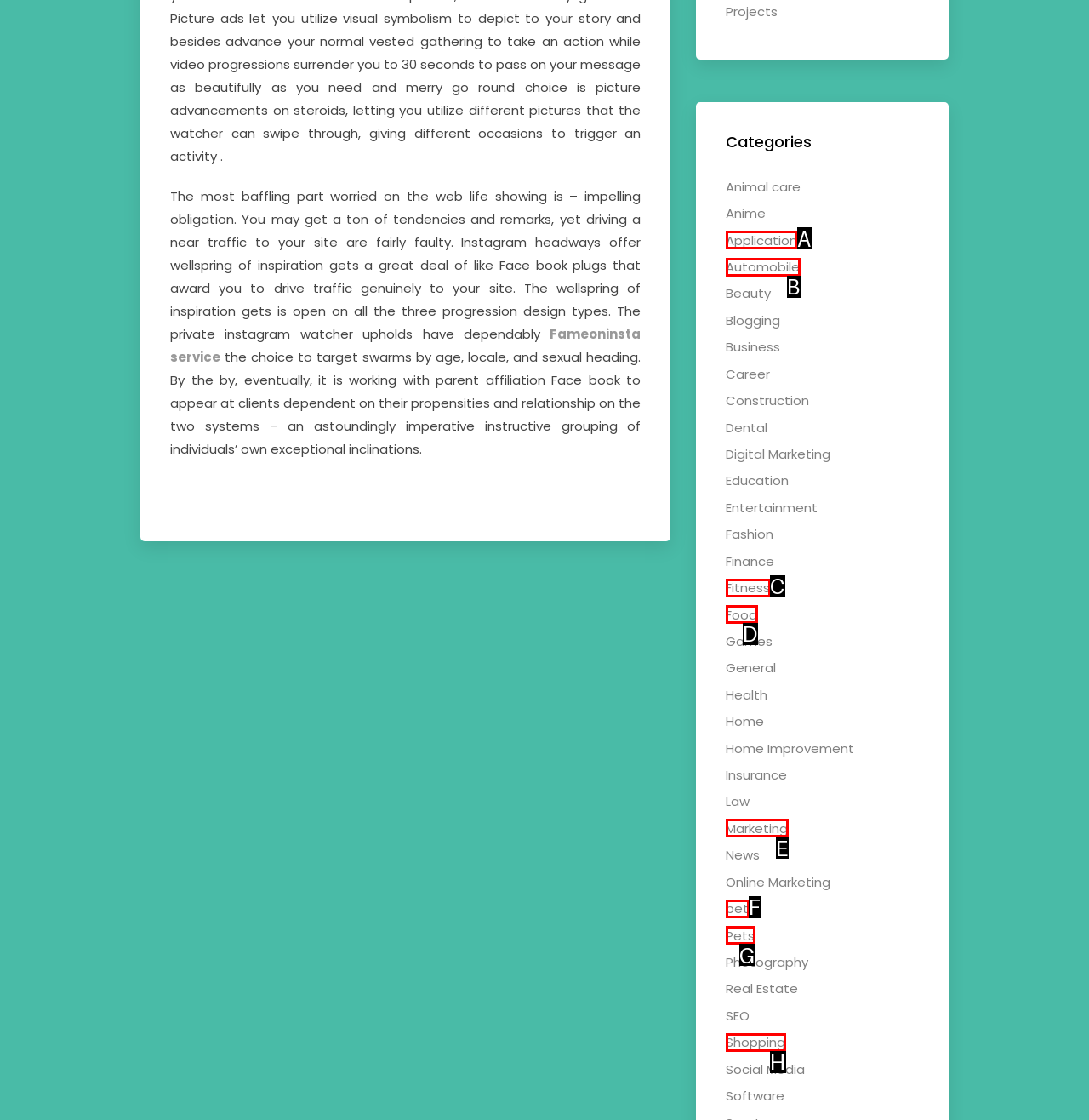Select the option that aligns with the description: pet
Respond with the letter of the correct choice from the given options.

F